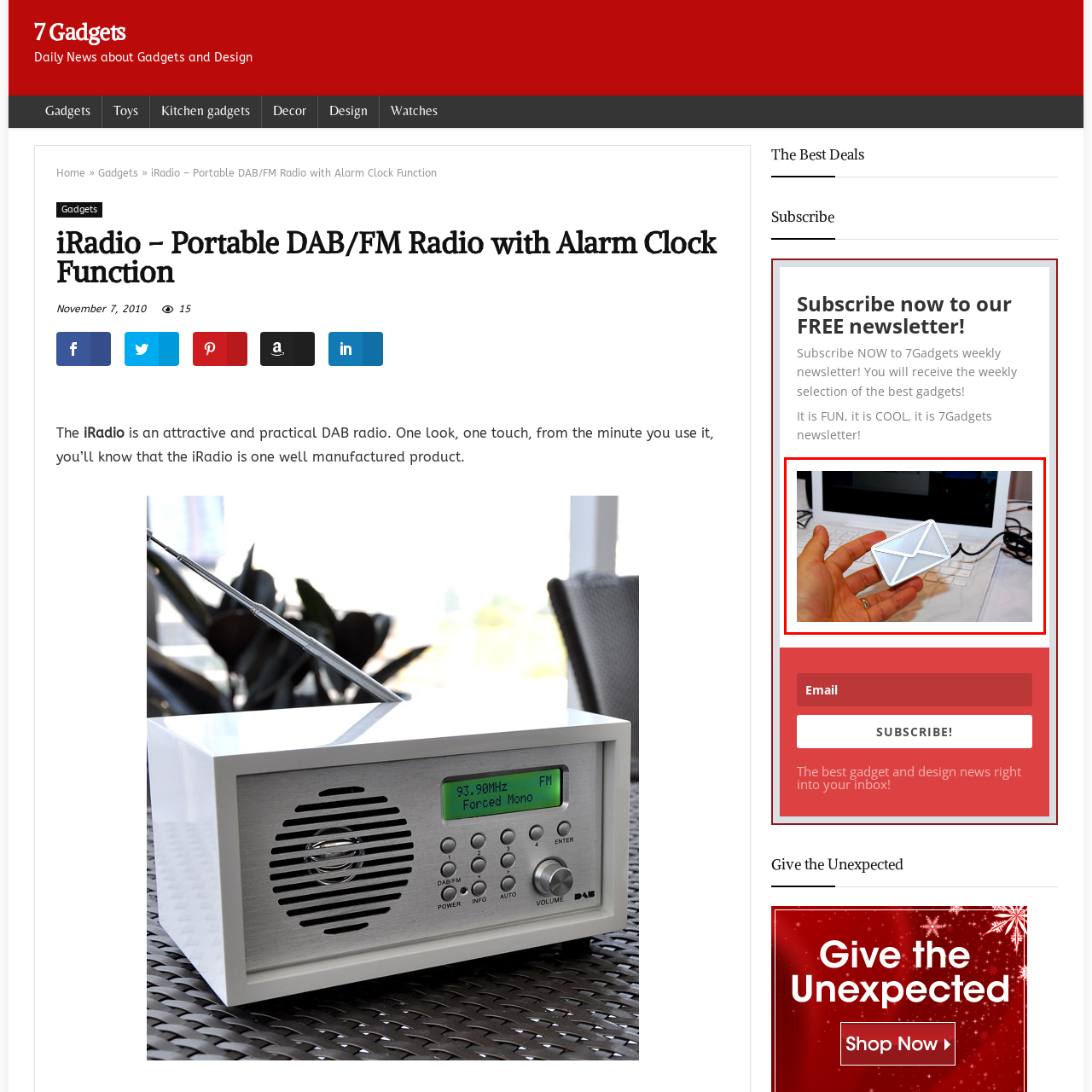Observe the area inside the red box, Is the gadget connected to the laptop? Respond with a single word or phrase.

Yes